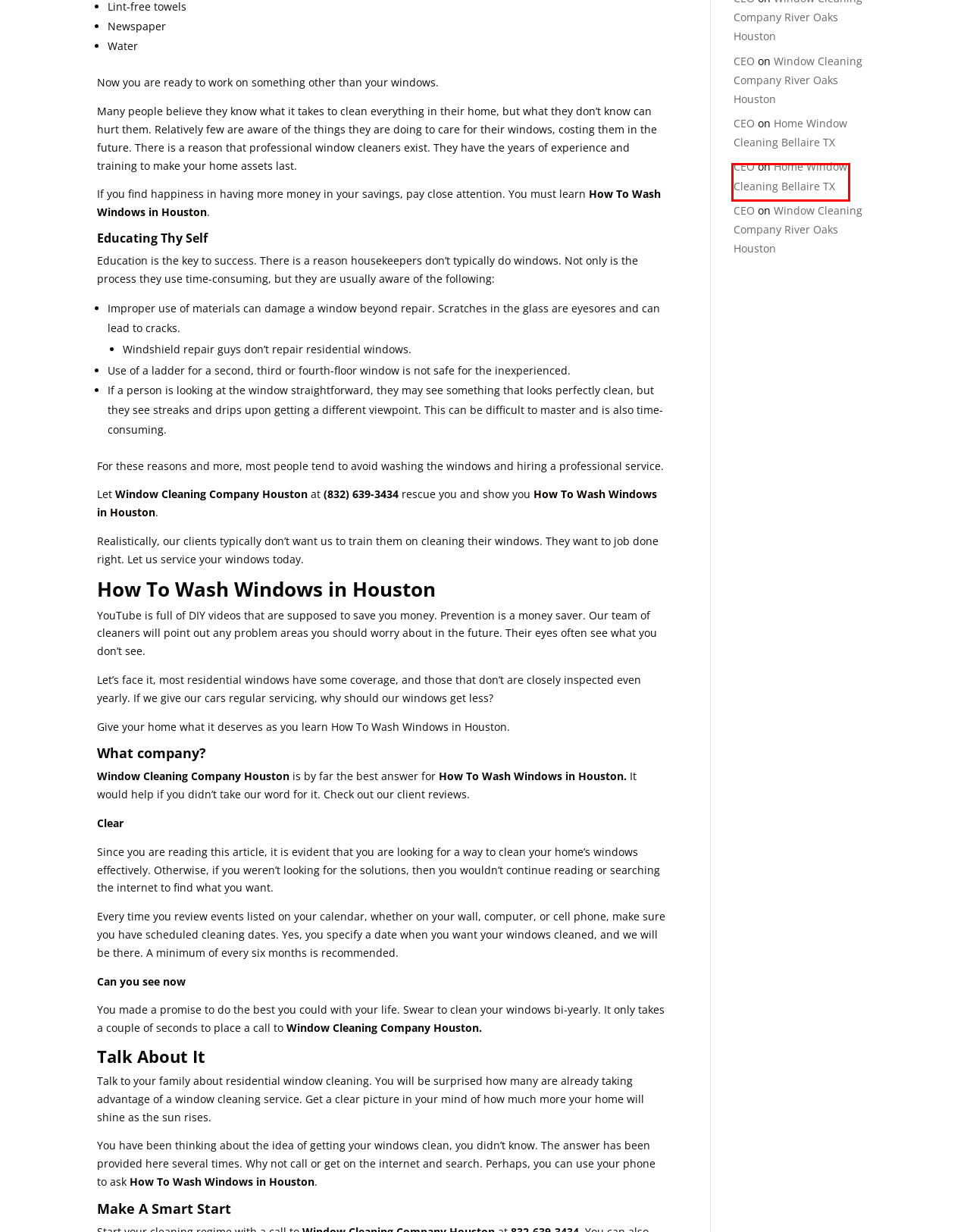You are given a webpage screenshot where a red bounding box highlights an element. Determine the most fitting webpage description for the new page that loads after clicking the element within the red bounding box. Here are the candidates:
A. Window Cleaning Is Affordable In Houston, TX
B. Sparkling Office Windows In Houston
C. Window Cleaning Service Cinco Ranch TX (832) 639-3434
D. About Us - Window Cleaning Company Houston
E. How To Wash Windows Houston
F. Houston Premier Window Cleaning Services
G. Window Washing Advice In Houston, Texas
H. Glass Cleaning Services In Houston, Texas

A